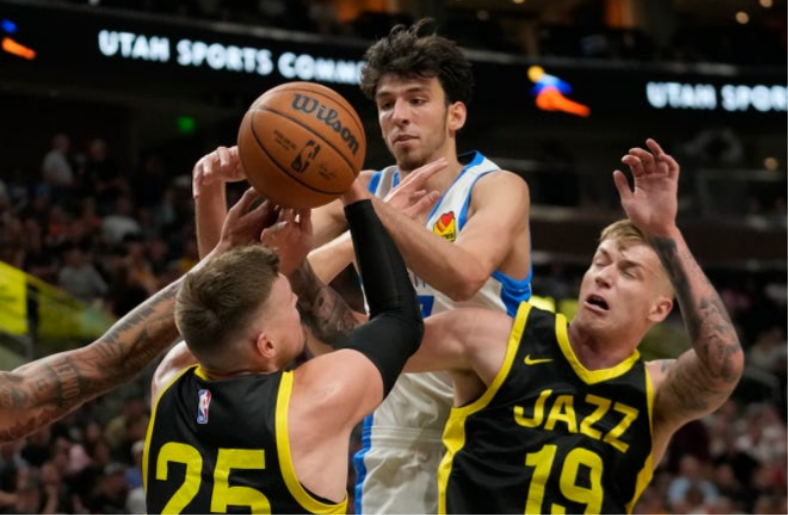Where did the Summer League matchup take place?
Please look at the screenshot and answer in one word or a short phrase.

Salt Lake City